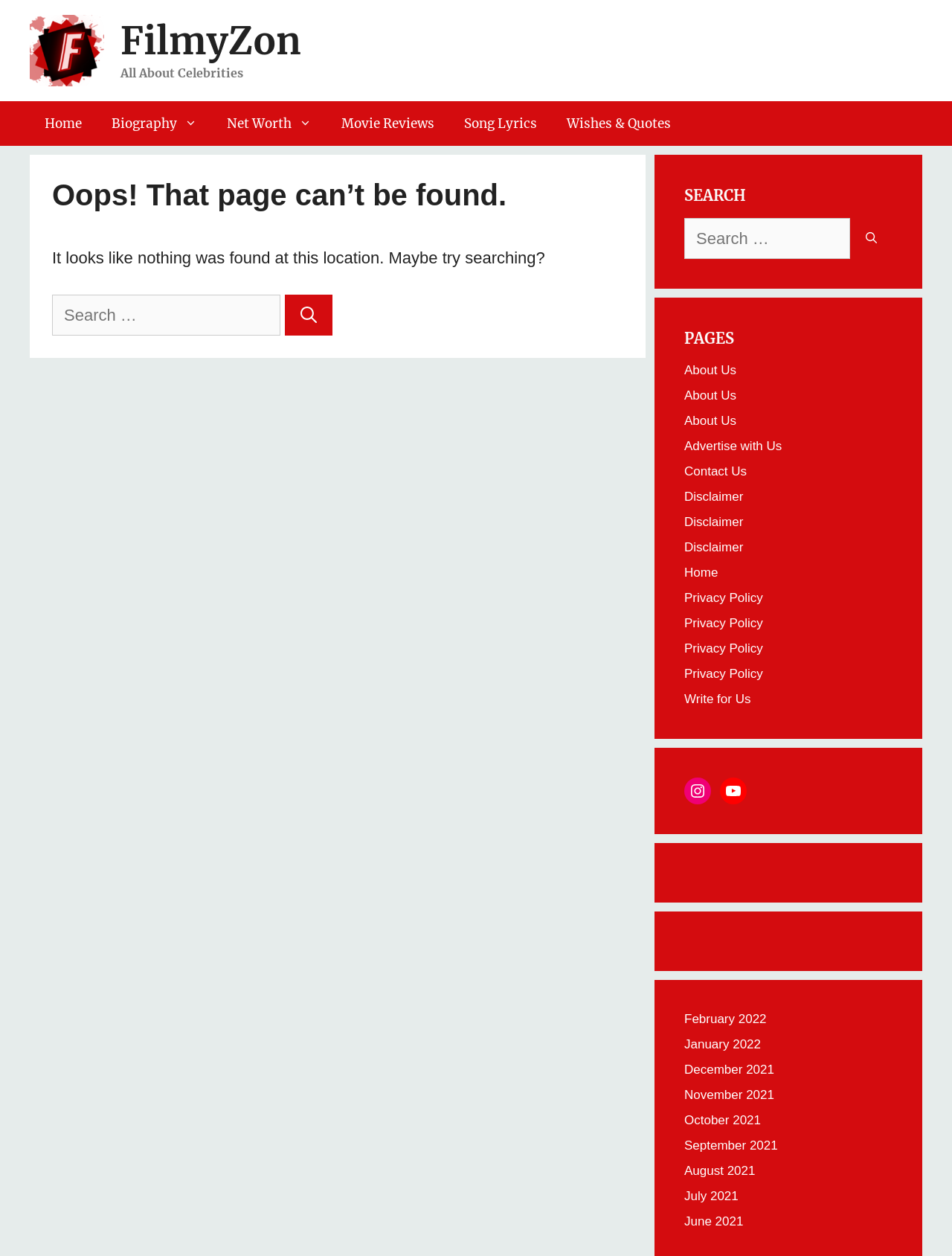Using the given element description, provide the bounding box coordinates (top-left x, top-left y, bottom-right x, bottom-right y) for the corresponding UI element in the screenshot: alt="FilmyZon"

[0.031, 0.032, 0.109, 0.047]